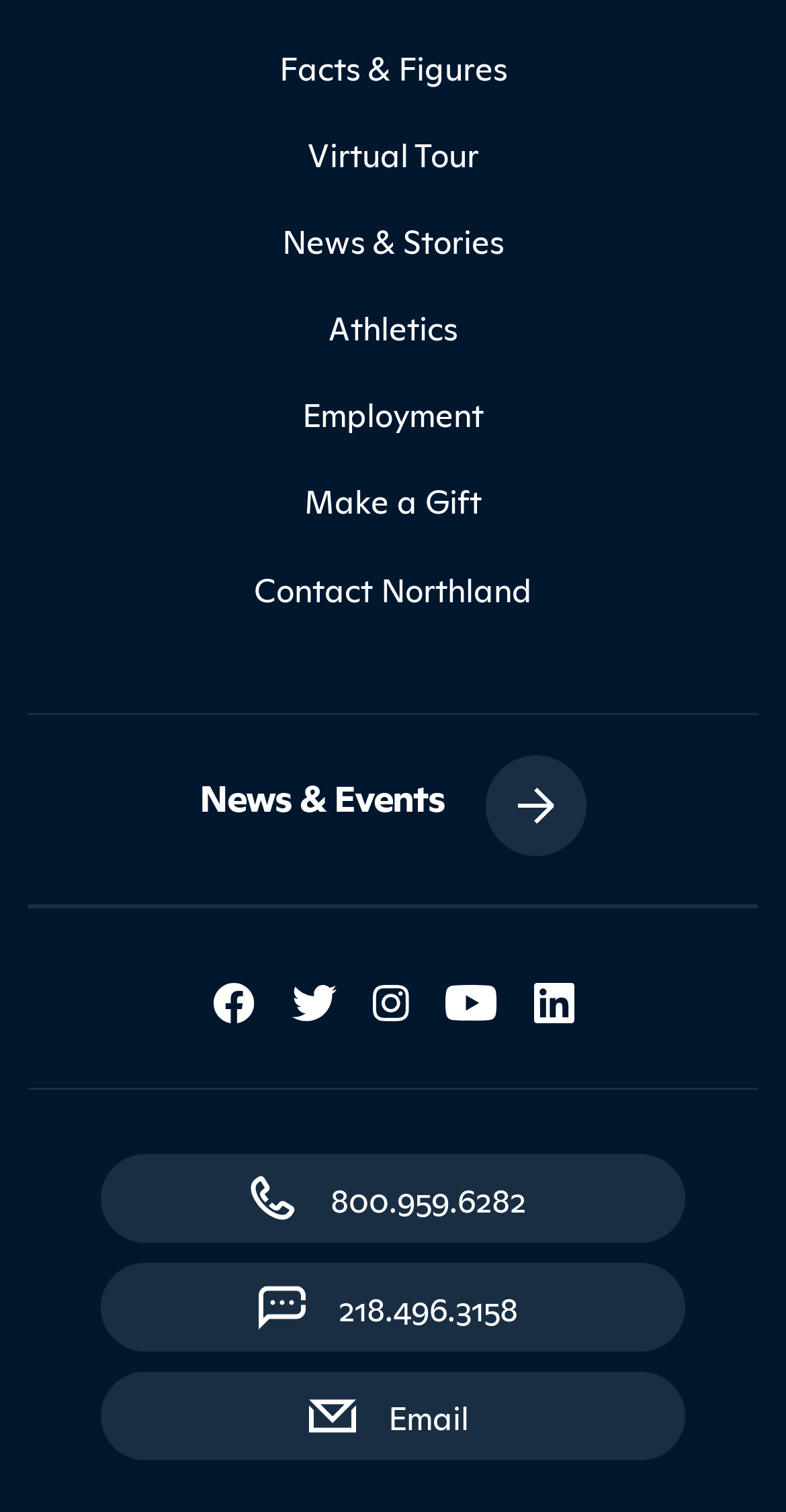What is the toll-free phone number?
Respond with a short answer, either a single word or a phrase, based on the image.

800.959.6282